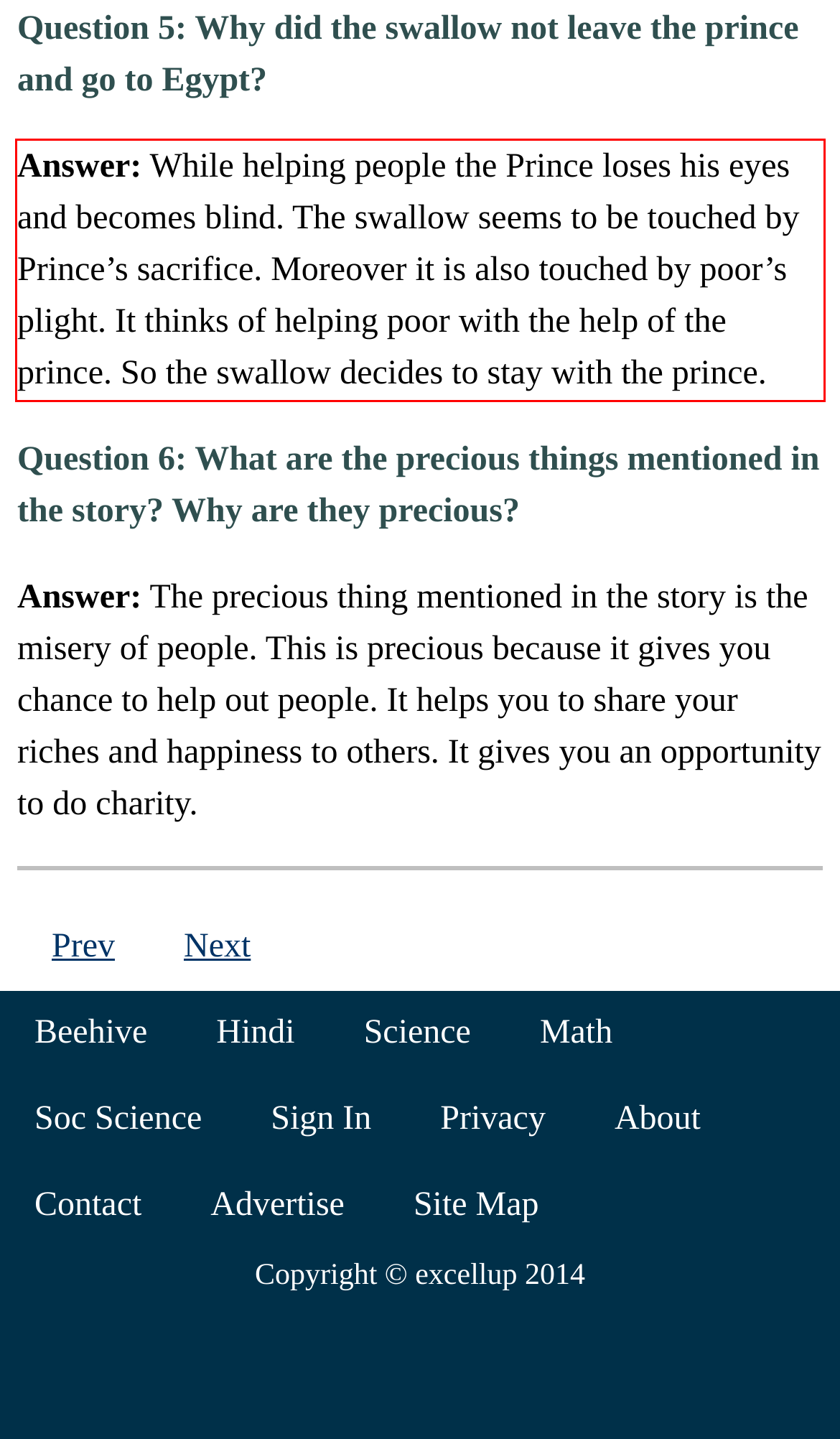You have a screenshot of a webpage, and there is a red bounding box around a UI element. Utilize OCR to extract the text within this red bounding box.

Answer: While helping people the Prince loses his eyes and becomes blind. The swallow seems to be touched by Prince’s sacrifice. Moreover it is also touched by poor’s plight. It thinks of helping poor with the help of the prince. So the swallow decides to stay with the prince.